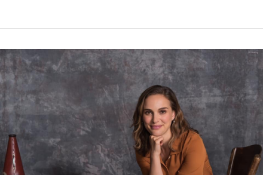What is the woman's facial expression?
Examine the image closely and answer the question with as much detail as possible.

The caption describes the woman's demeanor as warm and engaging, and specifically mentions her 'warm smile', which implies that she is smiling in the portrait.